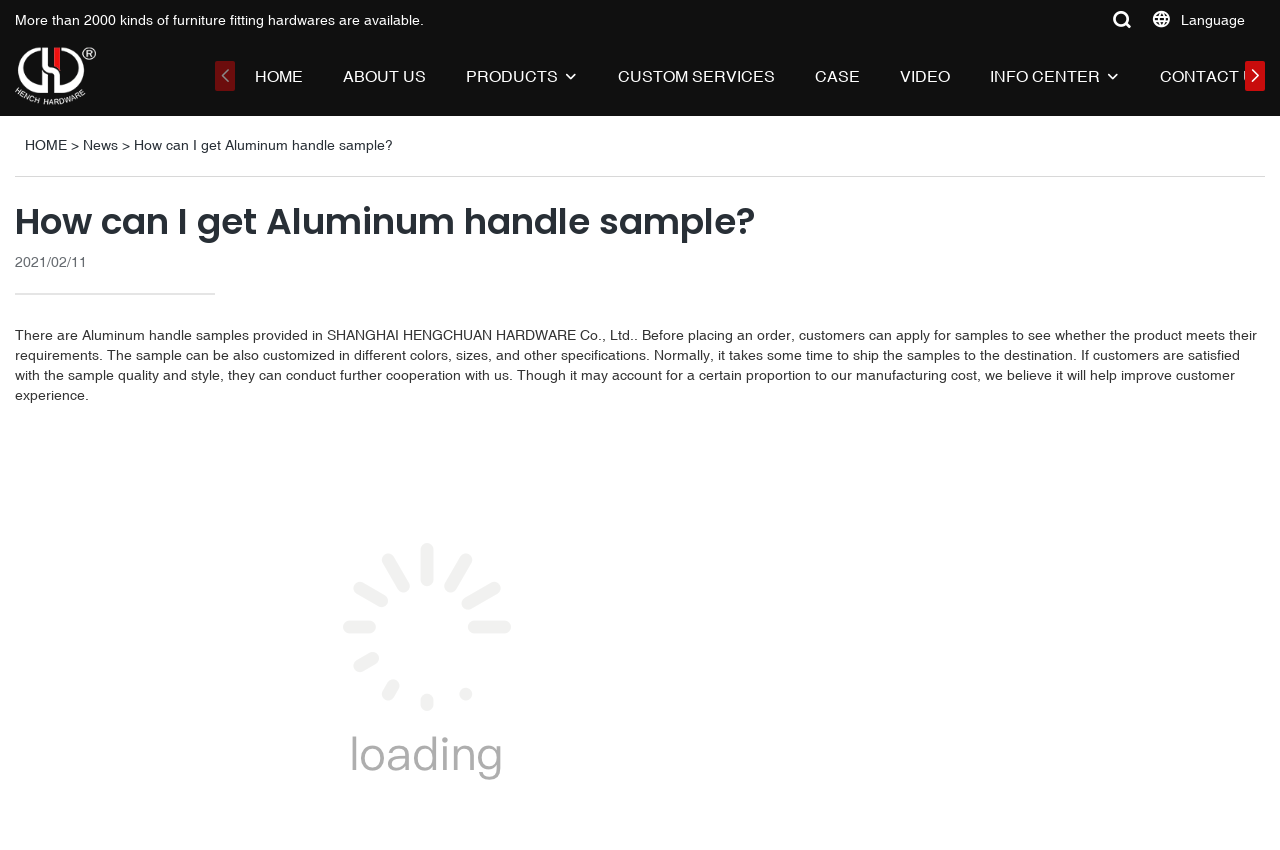Give a detailed account of the webpage.

The webpage is about SHANGHAI HENGCHUAN HARDWARE Co., Ltd. and its aluminum handle samples. At the top left, there is a logo of Hench Hardware accompanied by a link to the company's homepage. Next to the logo, there is a static text stating that the company offers more than 2000 kinds of furniture fitting hardwares. On the top right, there is a language selection option.

Below the logo, there is a navigation menu with links to various sections of the website, including HOME, ABOUT US, PRODUCTS, CUSTOM SERVICES, CASE, VIDEO, INFO CENTER, and CONTACT US. 

The main content of the webpage is an article titled "How can I get Aluminum handle sample?" which is also a link. The article is dated 2021/02/11 and provides information on how customers can apply for aluminum handle samples, customize them, and receive them. The sample text explains the process of receiving samples, evaluating them, and potentially cooperating with the company.

On the left side of the article, there are additional links to other sections of the website, including HOME and News.